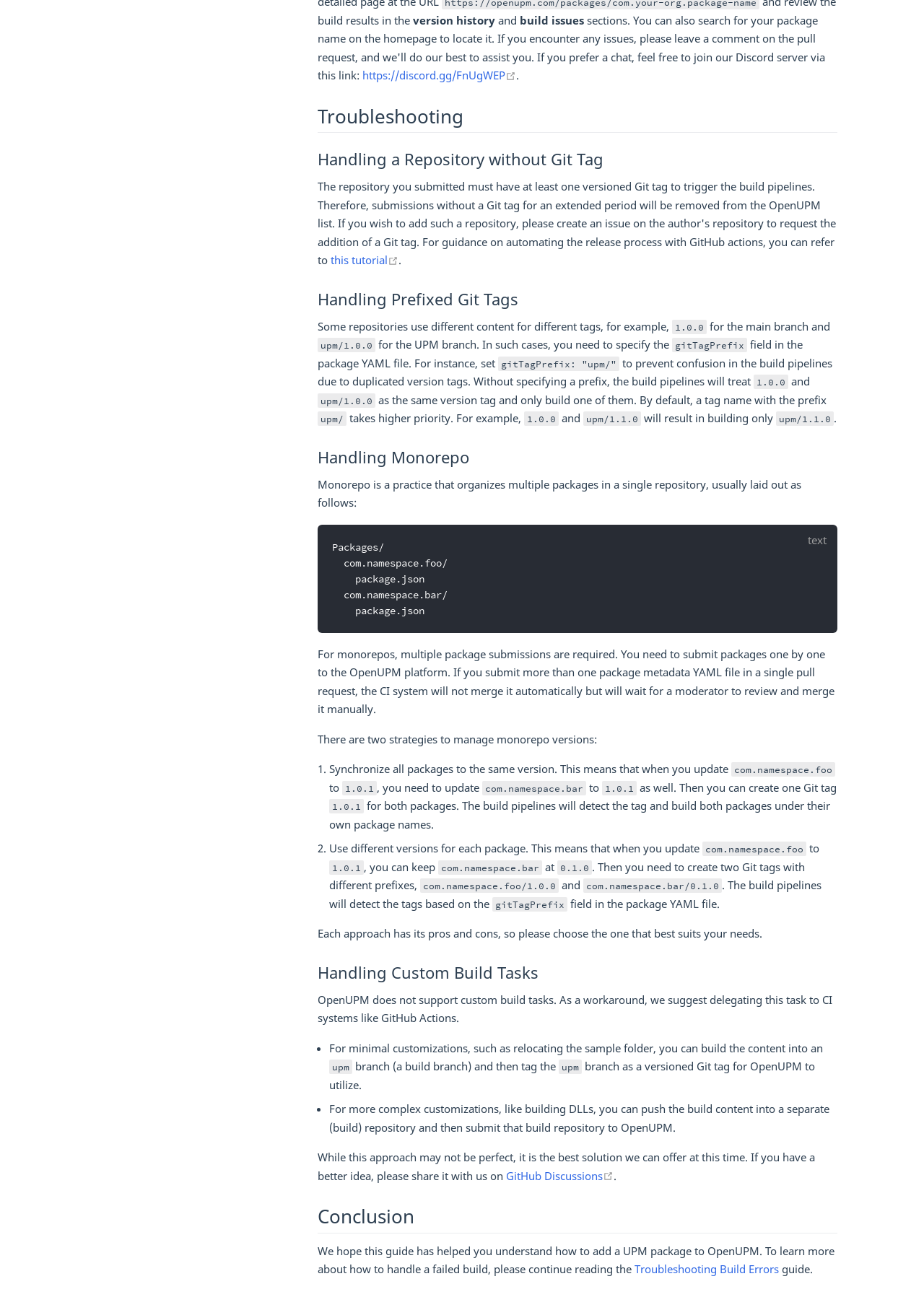How do you handle a repository without Git tags?
Look at the image and provide a short answer using one word or a phrase.

Follow the troubleshooting guide